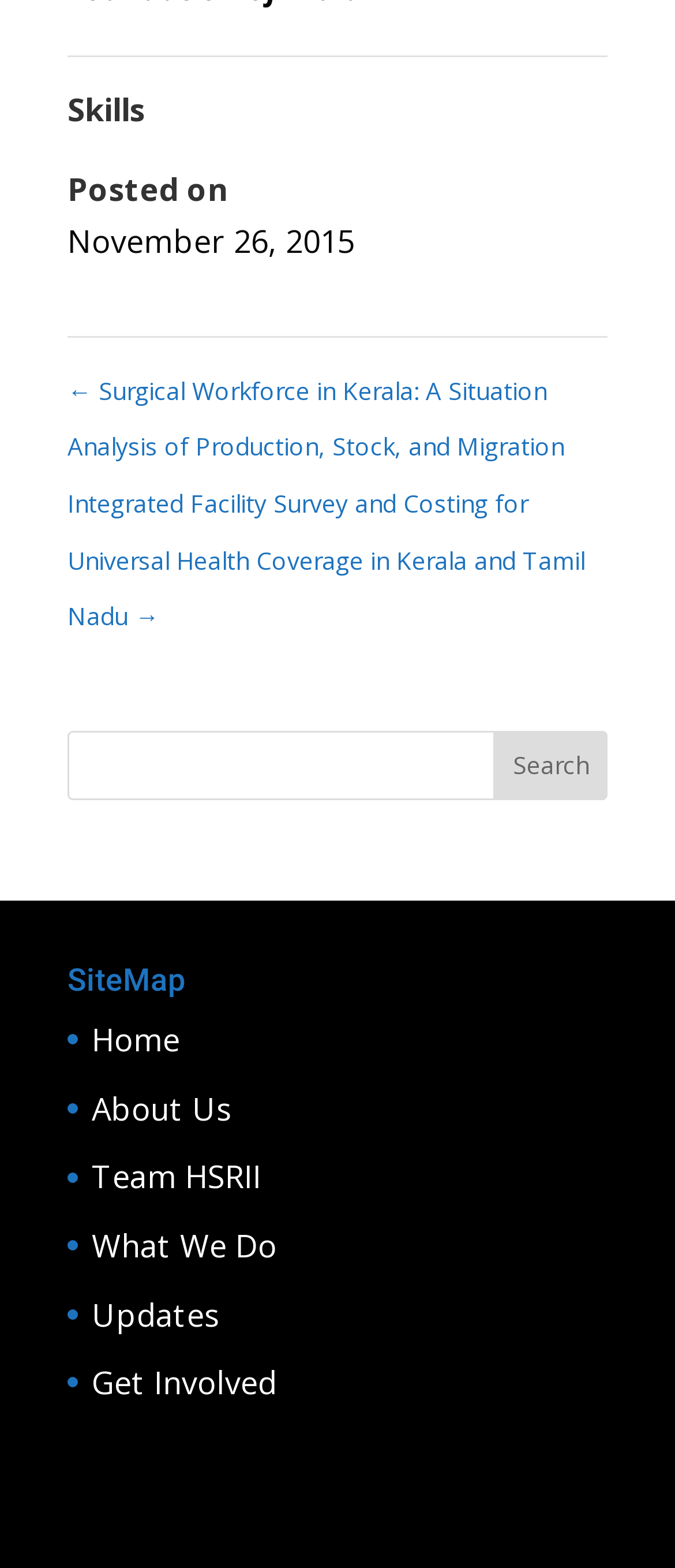Is the search textbox required?
Can you provide an in-depth and detailed response to the question?

I checked the properties of the textbox element and found that the 'required' attribute is set to 'False', which means the search textbox is not required.